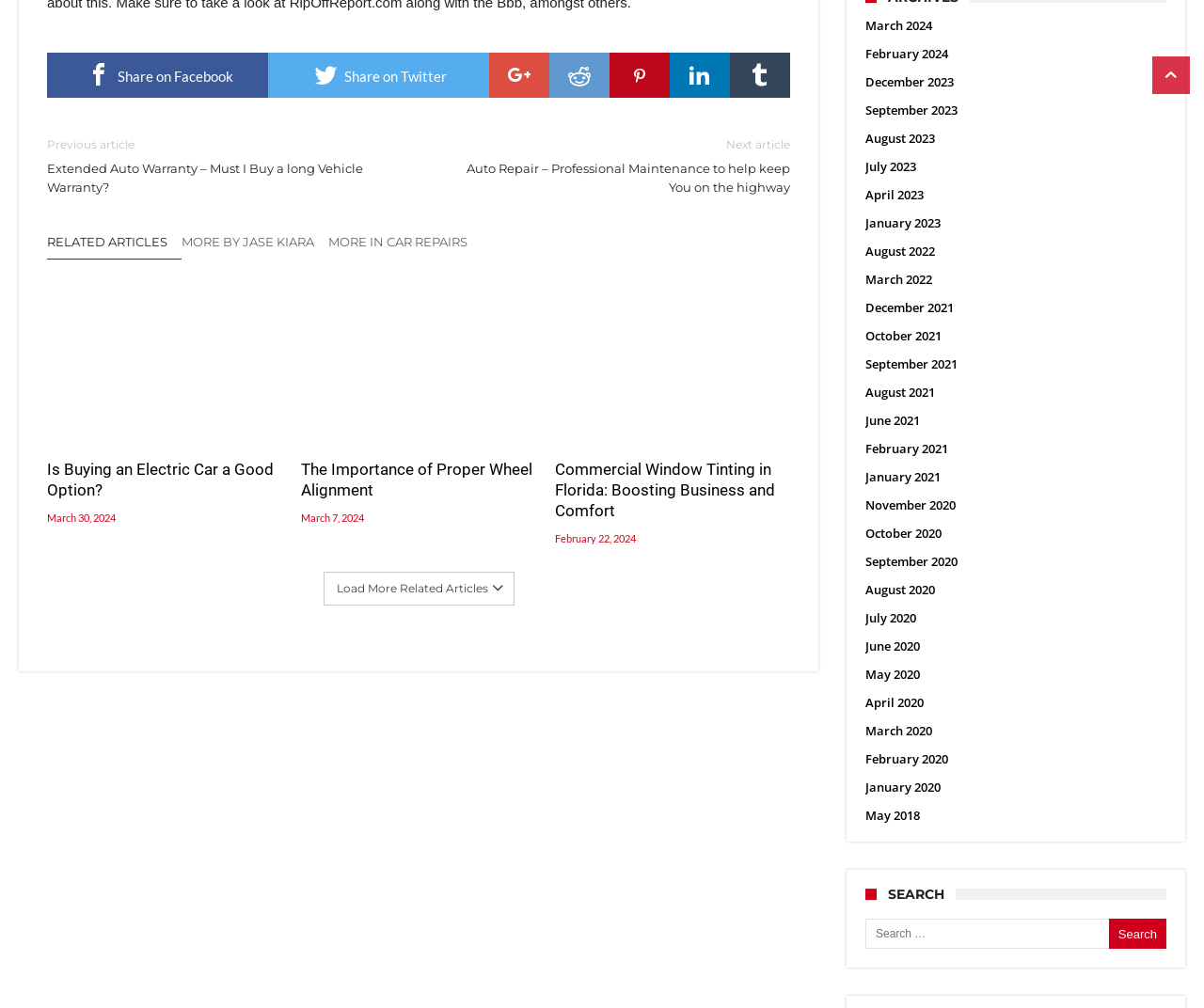Could you provide the bounding box coordinates for the portion of the screen to click to complete this instruction: "Search for something"?

[0.719, 0.911, 0.969, 0.941]